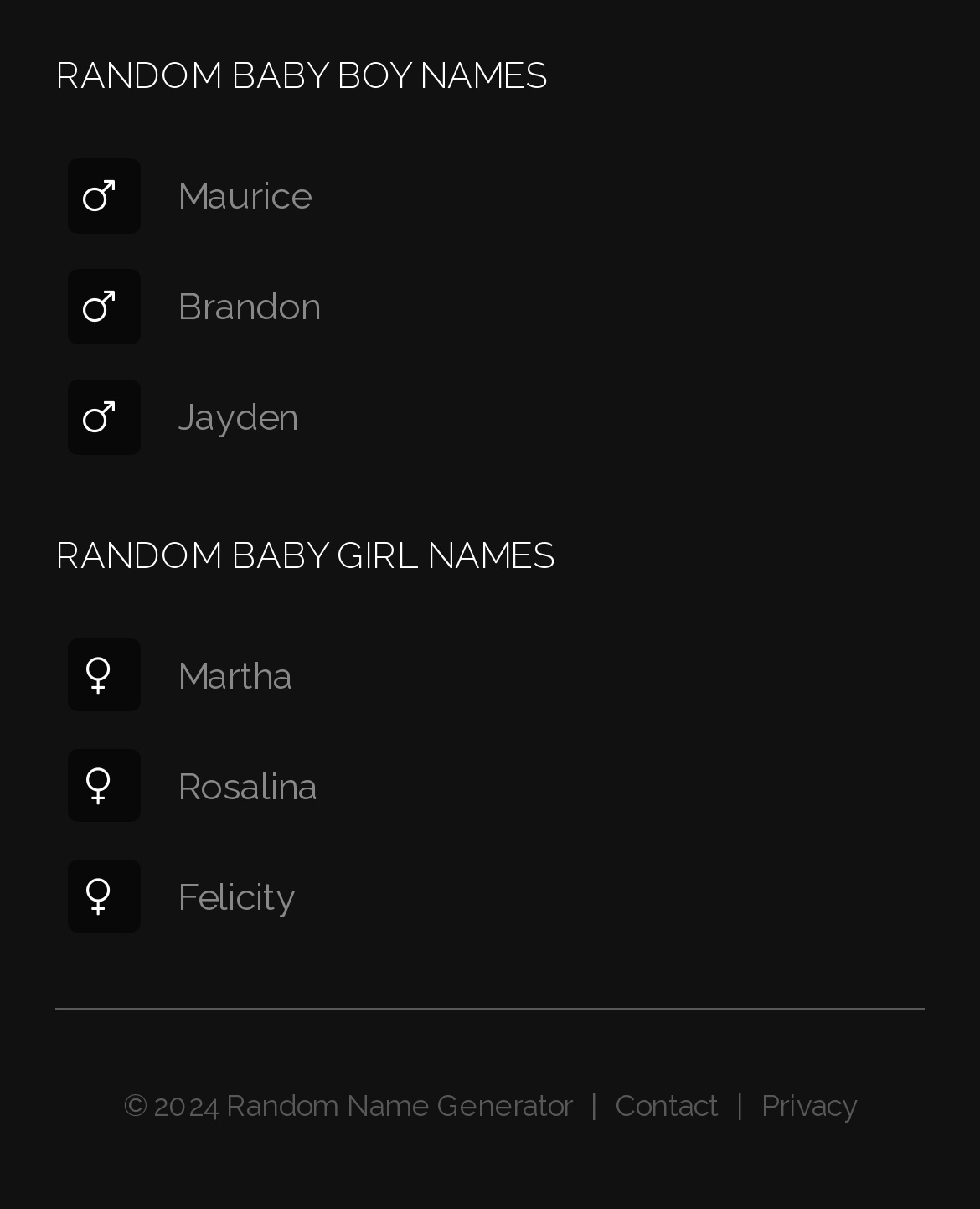Please give a short response to the question using one word or a phrase:
How many navigation links are there at the bottom of the webpage?

4